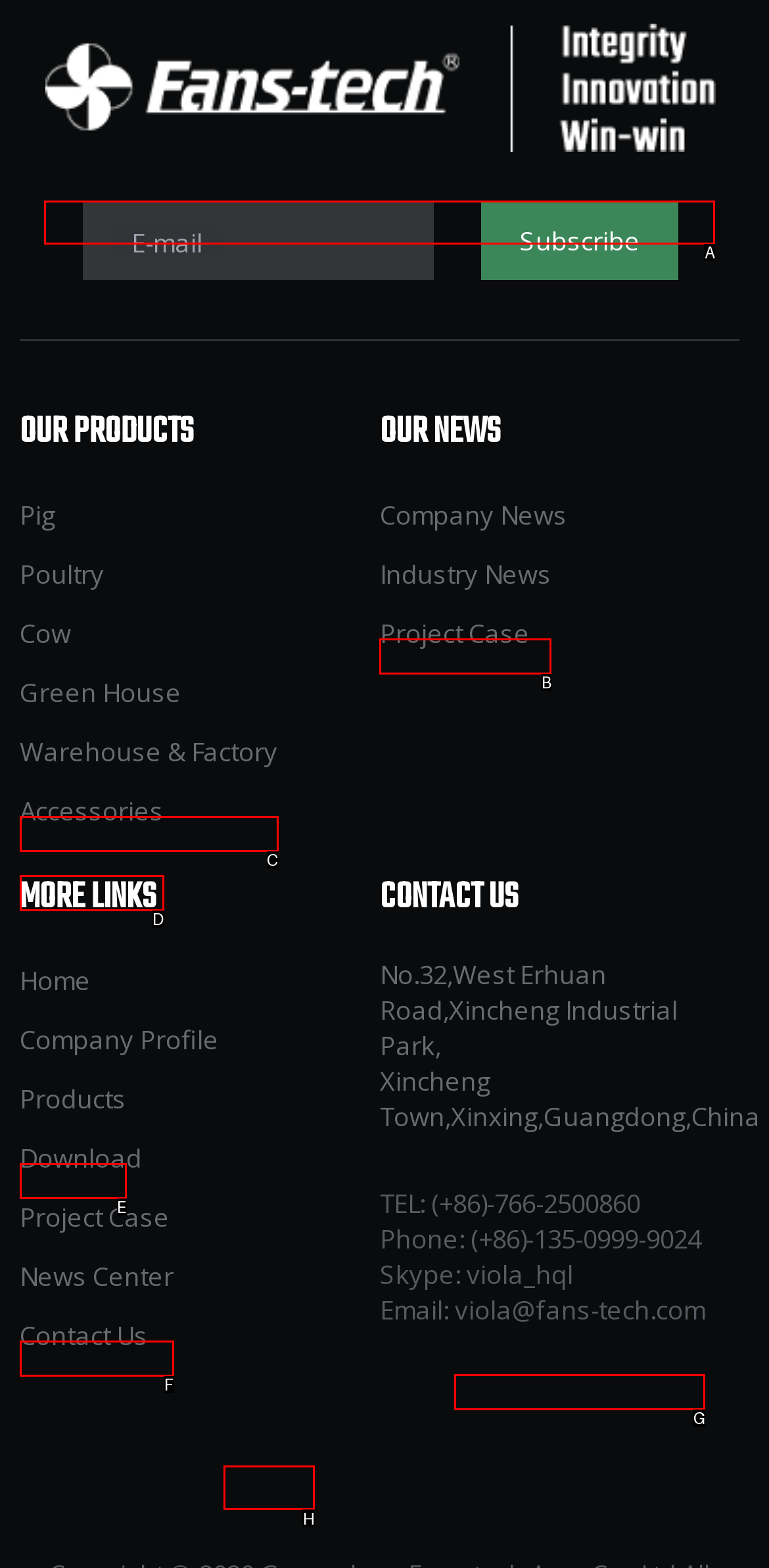Select the appropriate HTML element that needs to be clicked to finish the task: Follow on Twitter
Reply with the letter of the chosen option.

H